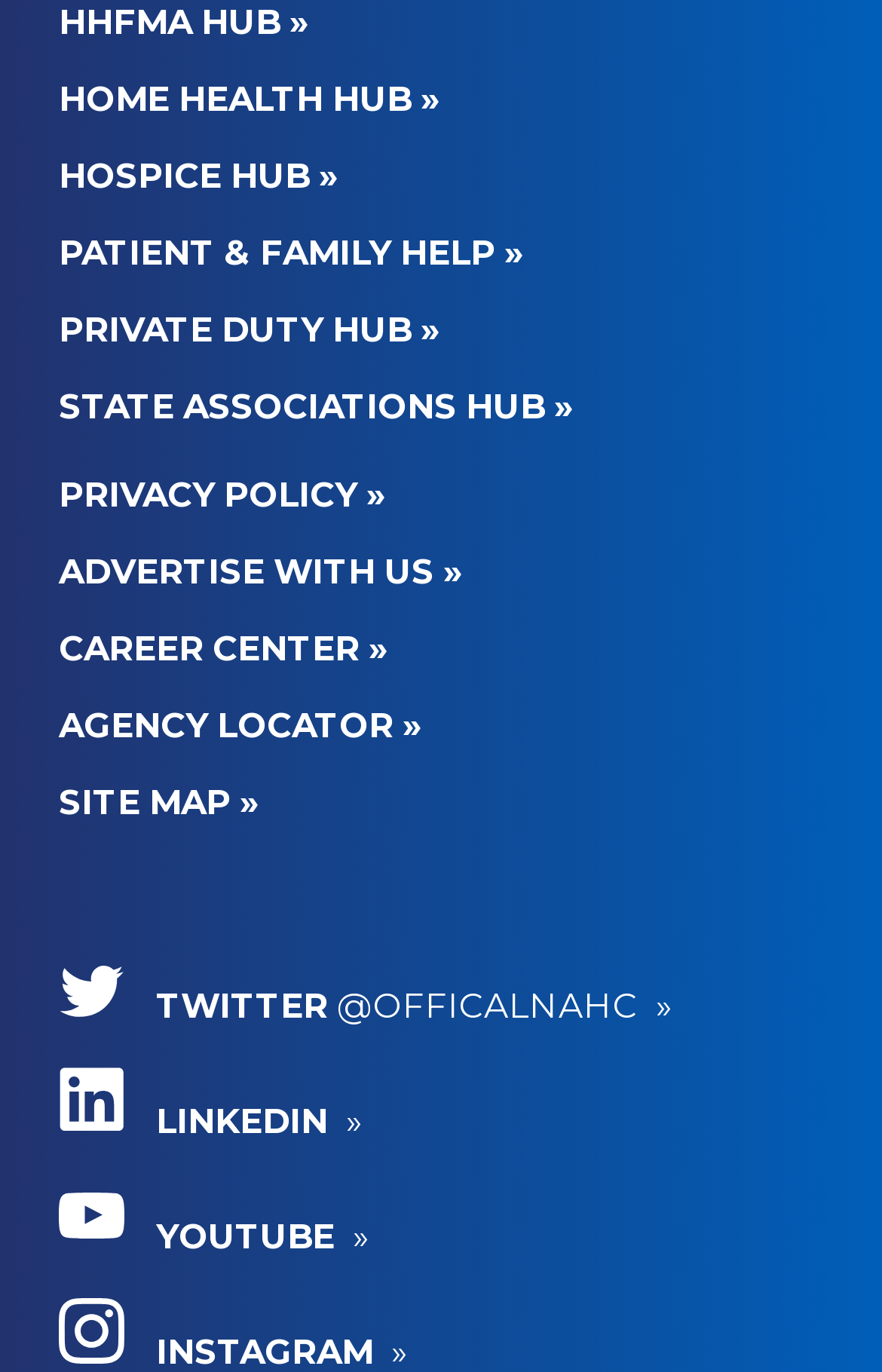What is the first link in the social media section?
From the screenshot, supply a one-word or short-phrase answer.

TWITTER @OFFICALNAHC »